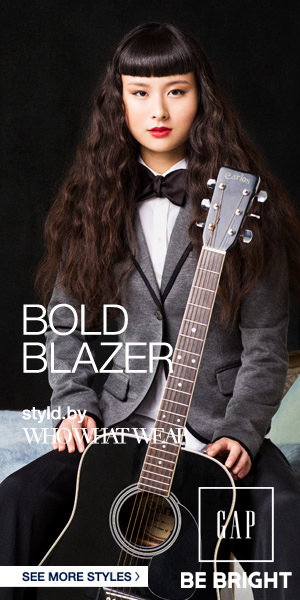Answer the question below using just one word or a short phrase: 
What is the dominant color of the background?

dark